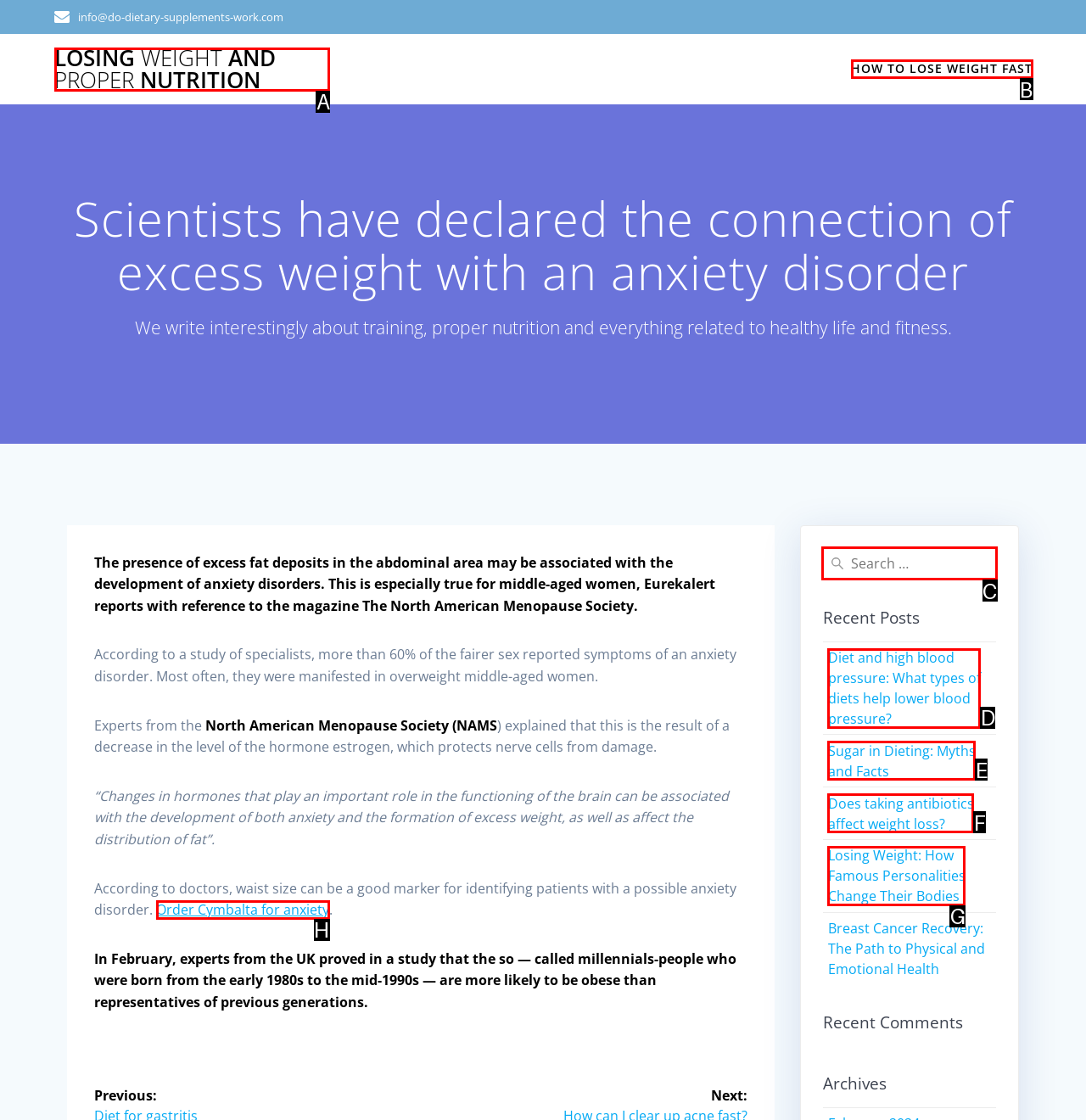Identify the letter of the UI element I need to click to carry out the following instruction: Search for something

C